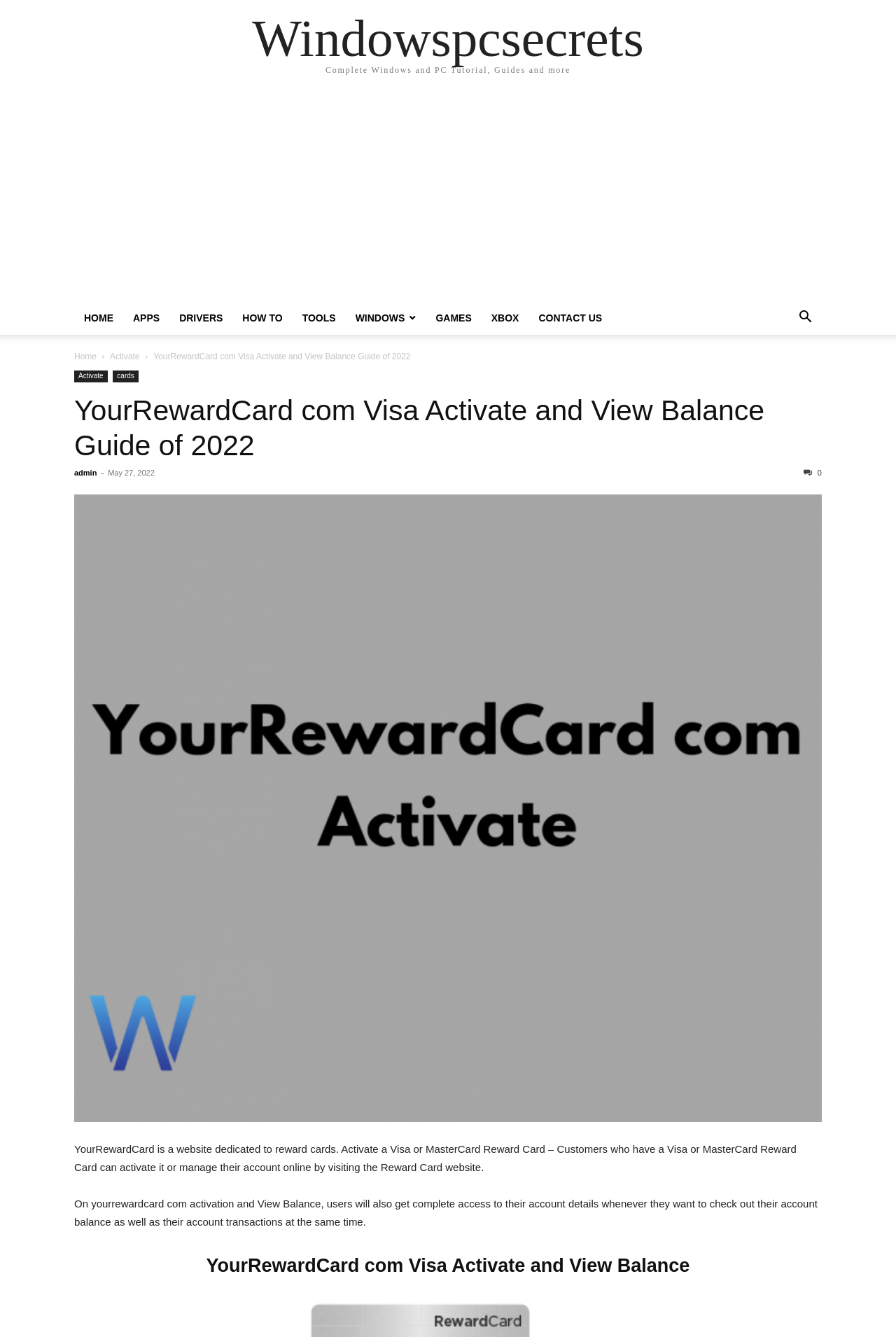Provide the bounding box coordinates for the UI element described in this sentence: "How To". The coordinates should be four float values between 0 and 1, i.e., [left, top, right, bottom].

[0.26, 0.234, 0.326, 0.242]